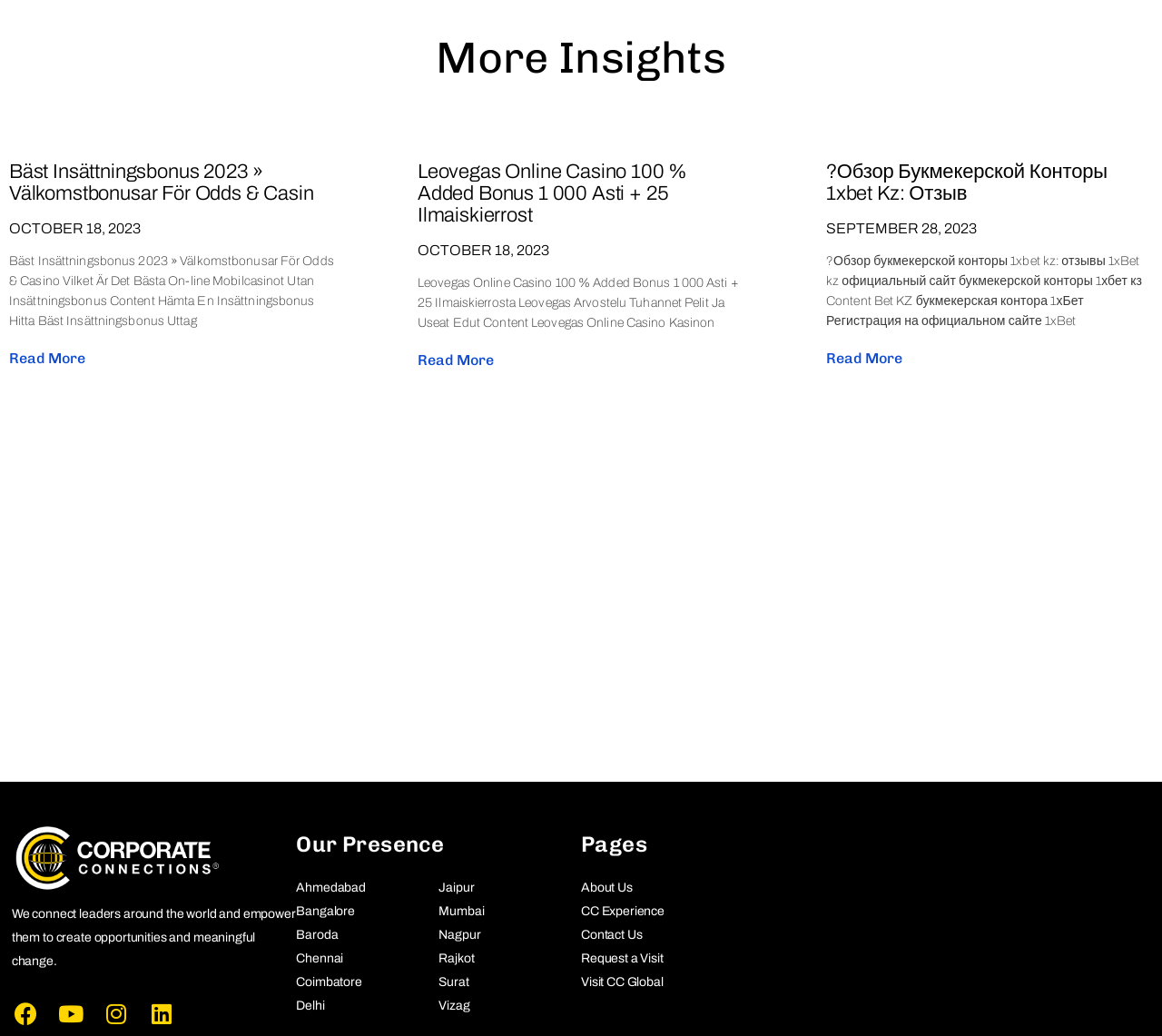What is the name of the online casino mentioned in the second article?
Provide a concise answer using a single word or phrase based on the image.

Leovegas